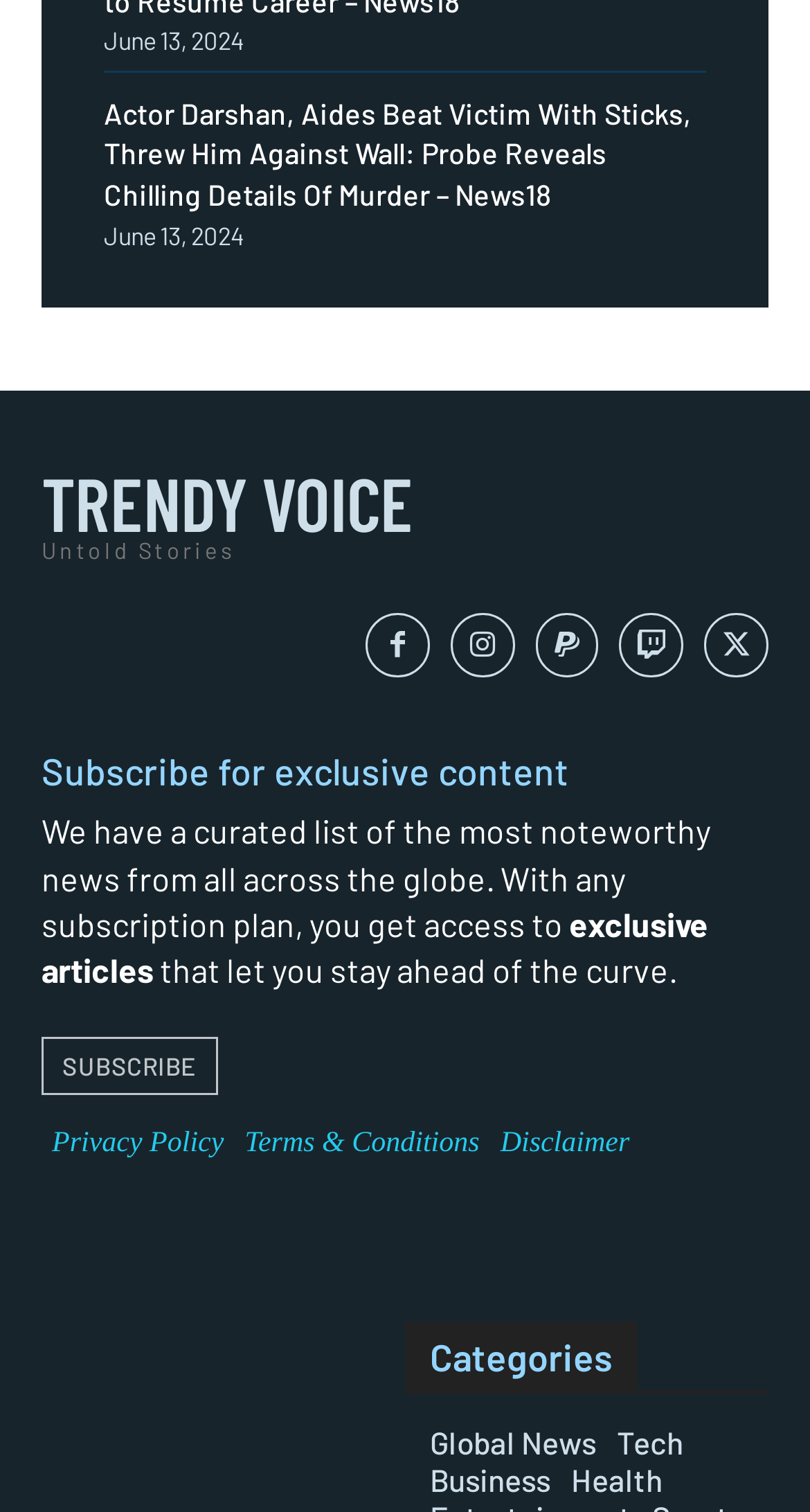Given the content of the image, can you provide a detailed answer to the question?
What is the date of the news article?

The date of the news article can be found in the time element with the text 'June 13, 2024' which appears twice on the webpage, indicating the publication date of the article.